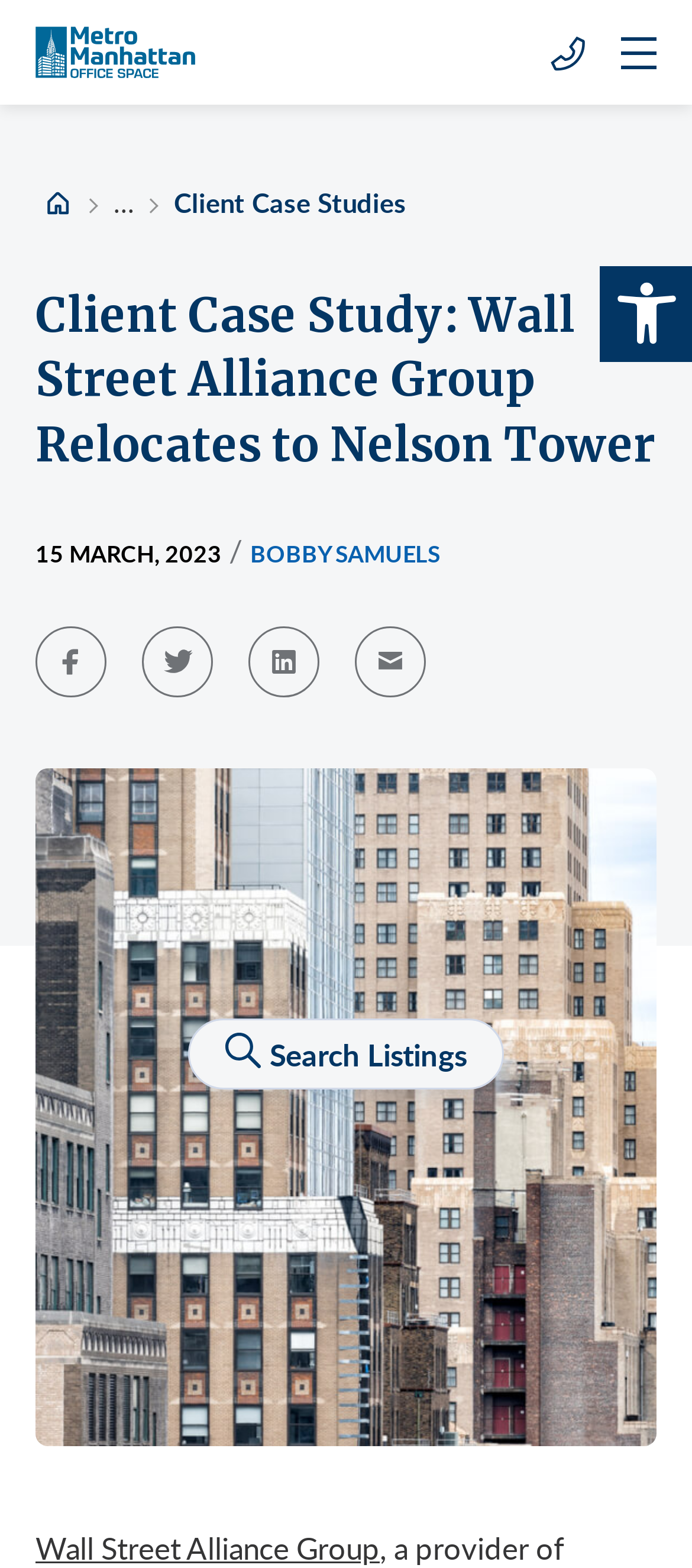Determine the bounding box coordinates of the region to click in order to accomplish the following instruction: "Click the 'Search Listings' button". Provide the coordinates as four float numbers between 0 and 1, specifically [left, top, right, bottom].

[0.272, 0.649, 0.728, 0.695]